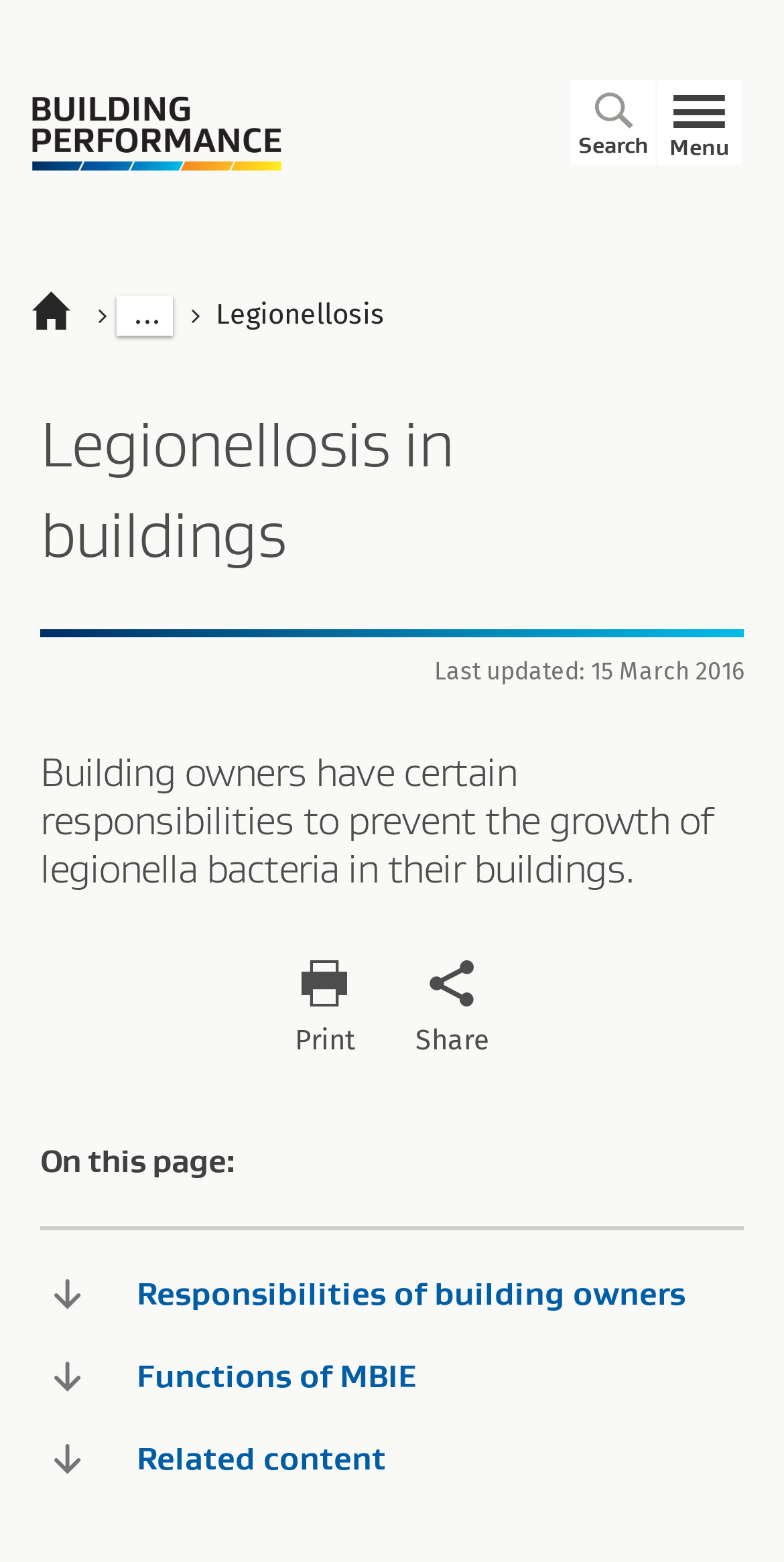What can building owners do to prevent legionella bacteria growth?
Please answer the question as detailed as possible based on the image.

I inferred this answer by reading the static text element that says 'Building owners have certain responsibilities to prevent the growth of legionella bacteria in their buildings.' and combining it with the meta description, which mentions monthly maintenance and ventilation system testing.